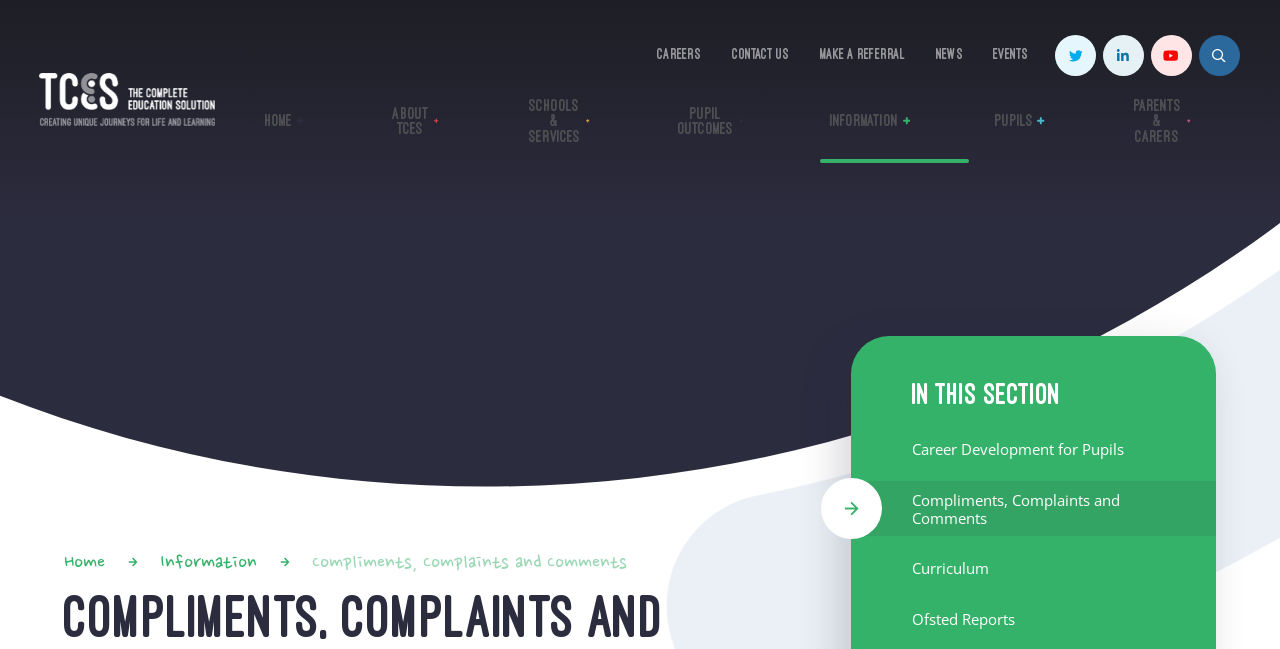Can you give a detailed response to the following question using the information from the image? How many links are there in the 'In this section' area?

In the 'In this section' area, there are 4 links: 'Career Development for Pupils', 'Compliments, Complaints and Comments', 'Curriculum', and 'Ofsted Reports'.